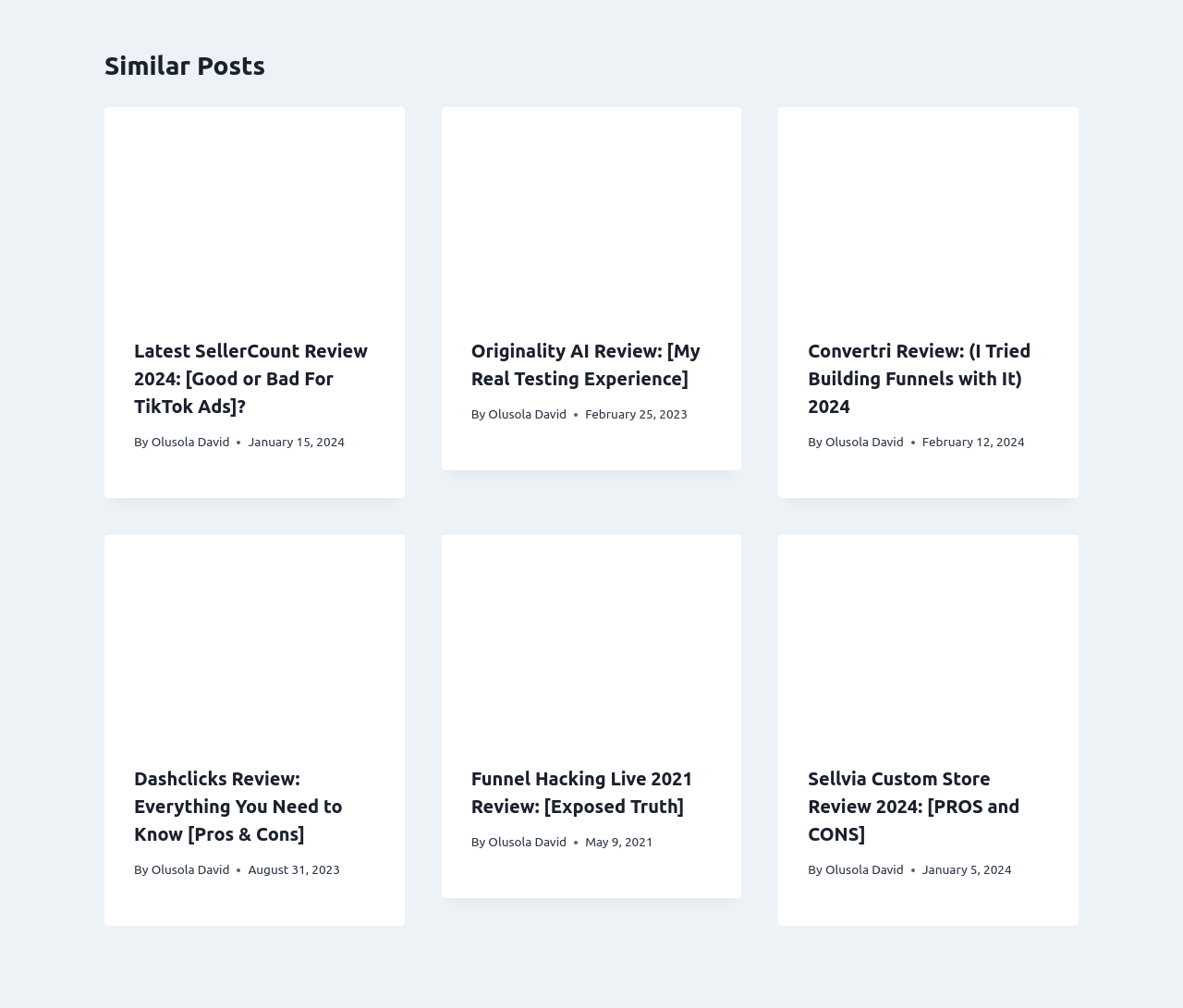What is the date of the third article?
Answer the question with detailed information derived from the image.

The third article has a time element with the text 'February 12, 2024' which is the date of the article.